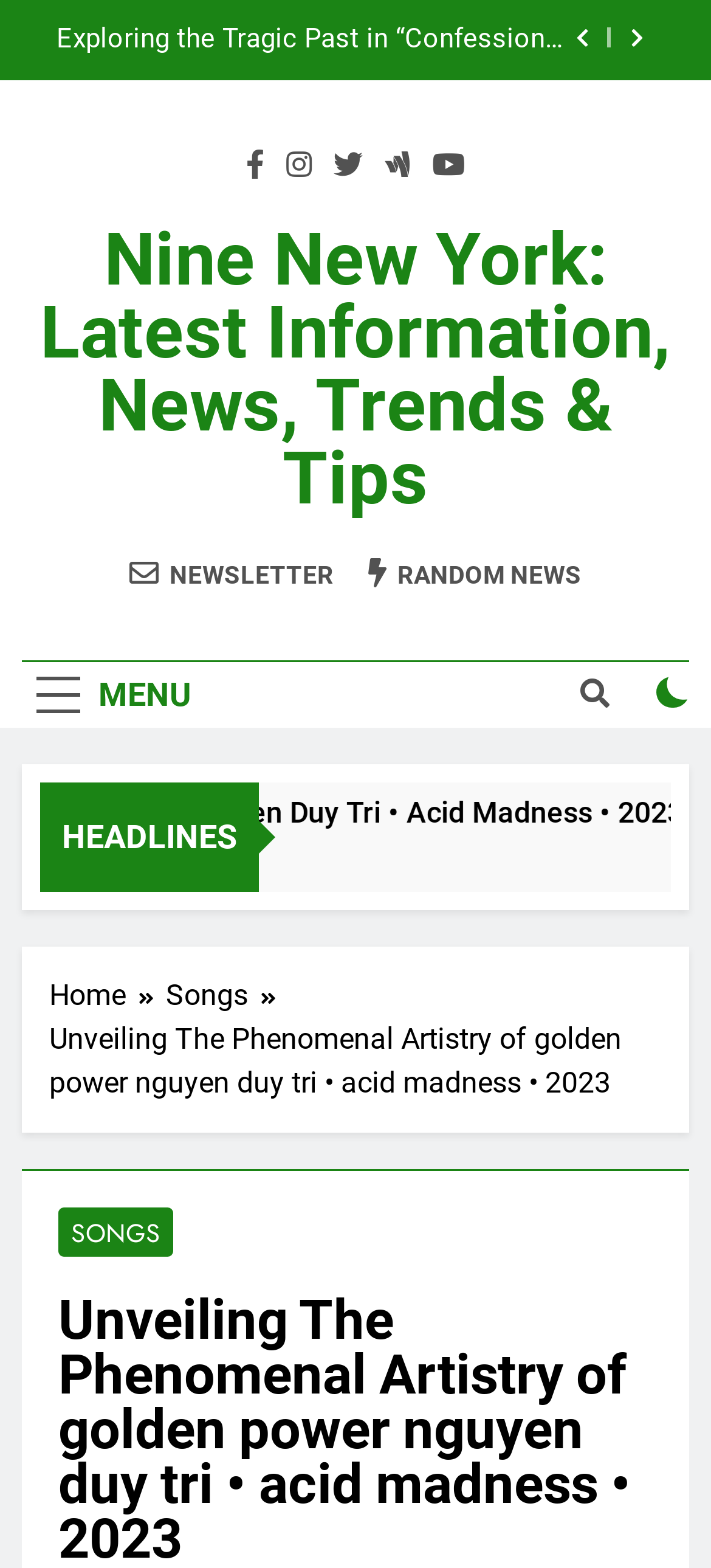Can you extract the primary headline text from the webpage?

Unveiling The Phenomenal Artistry of golden power nguyen duy tri • acid madness • 2023